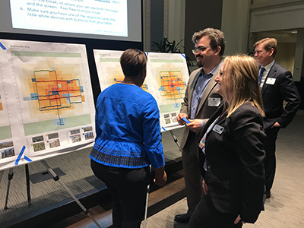Examine the image and give a thorough answer to the following question:
What is the likely purpose of the meeting?

The image suggests that the individuals are engaged in a collaborative effort, possibly linked to the projects organized by Parson + Associates, emphasizing their commitment to community engagement in initiatives such as the Downtown Streetcar and other urban development programs.